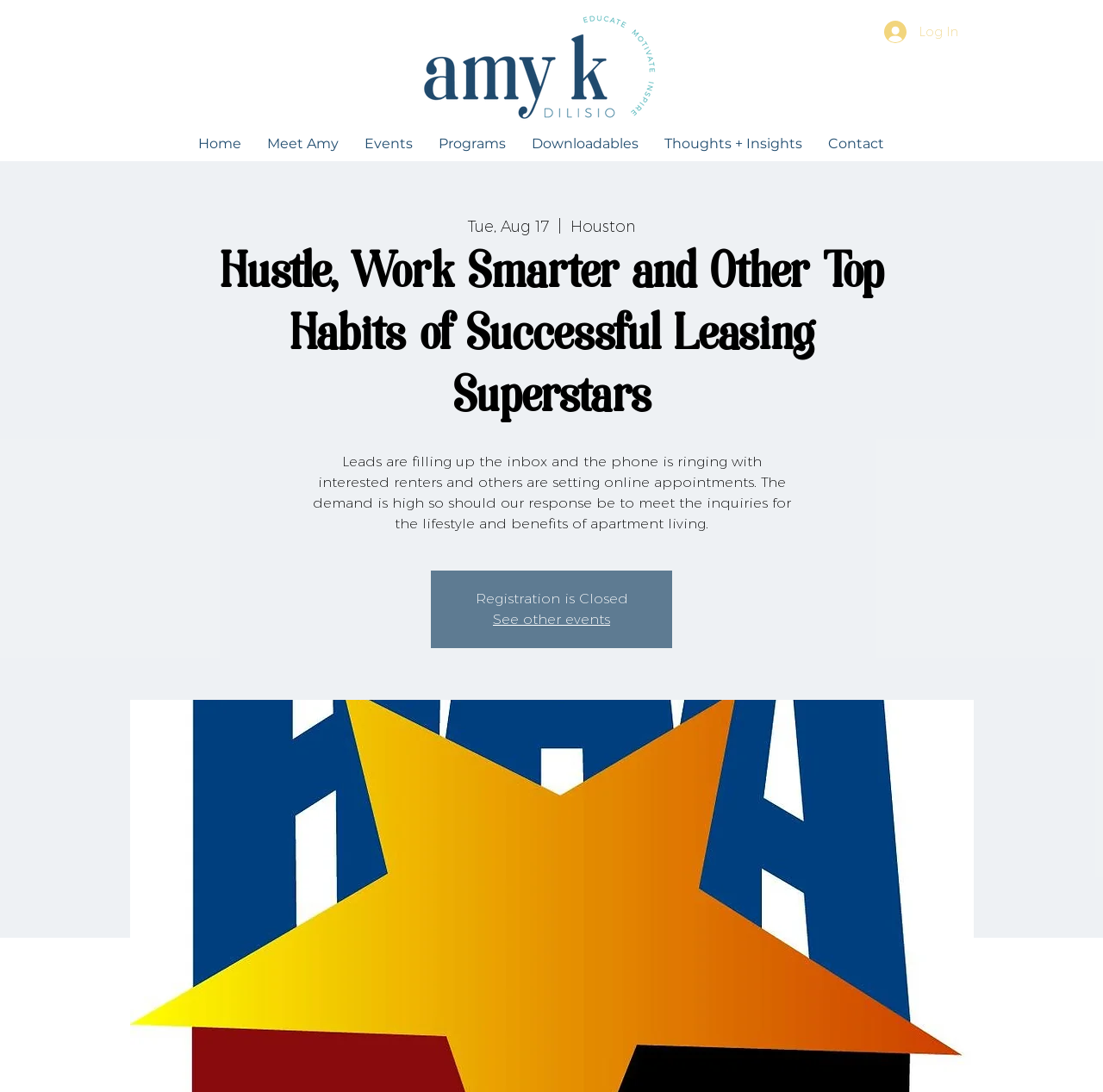What can be done on the website?
Using the image as a reference, answer with just one word or a short phrase.

See other events